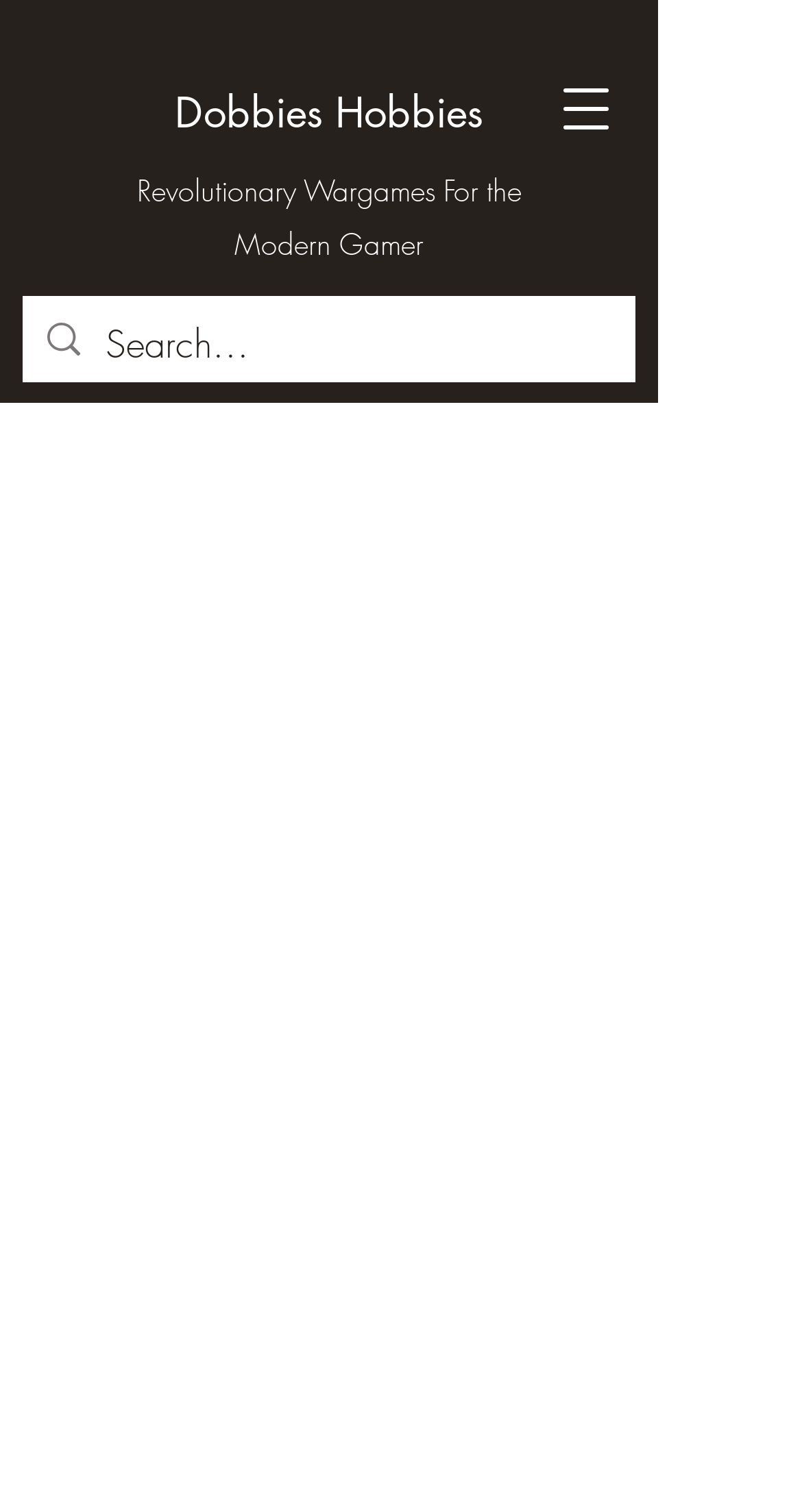Describe the entire webpage, focusing on both content and design.

This webpage is an online marketplace listing for a 28mm Resin Sci-Fi Space Fish Beak Dog model, suitable for games like Warhammer 40k, Kill Team, or Xenos Rampart. The model is sold unpainted.

At the top-left corner, there is a button to open the navigation menu. Next to it, on the top-center, is a link to "Dobbies Hobbies". Below this link, there is a static text that reads "Revolutionary Wargames For the Modern Gamer".

On the top-right side, there is a search bar with a search icon, an image, and a text input field where users can type "Search...". The search bar is relatively large, taking up about two-thirds of the top-right section.

There are no other notable UI elements or text on the webpage, aside from the search bar and the top navigation links.